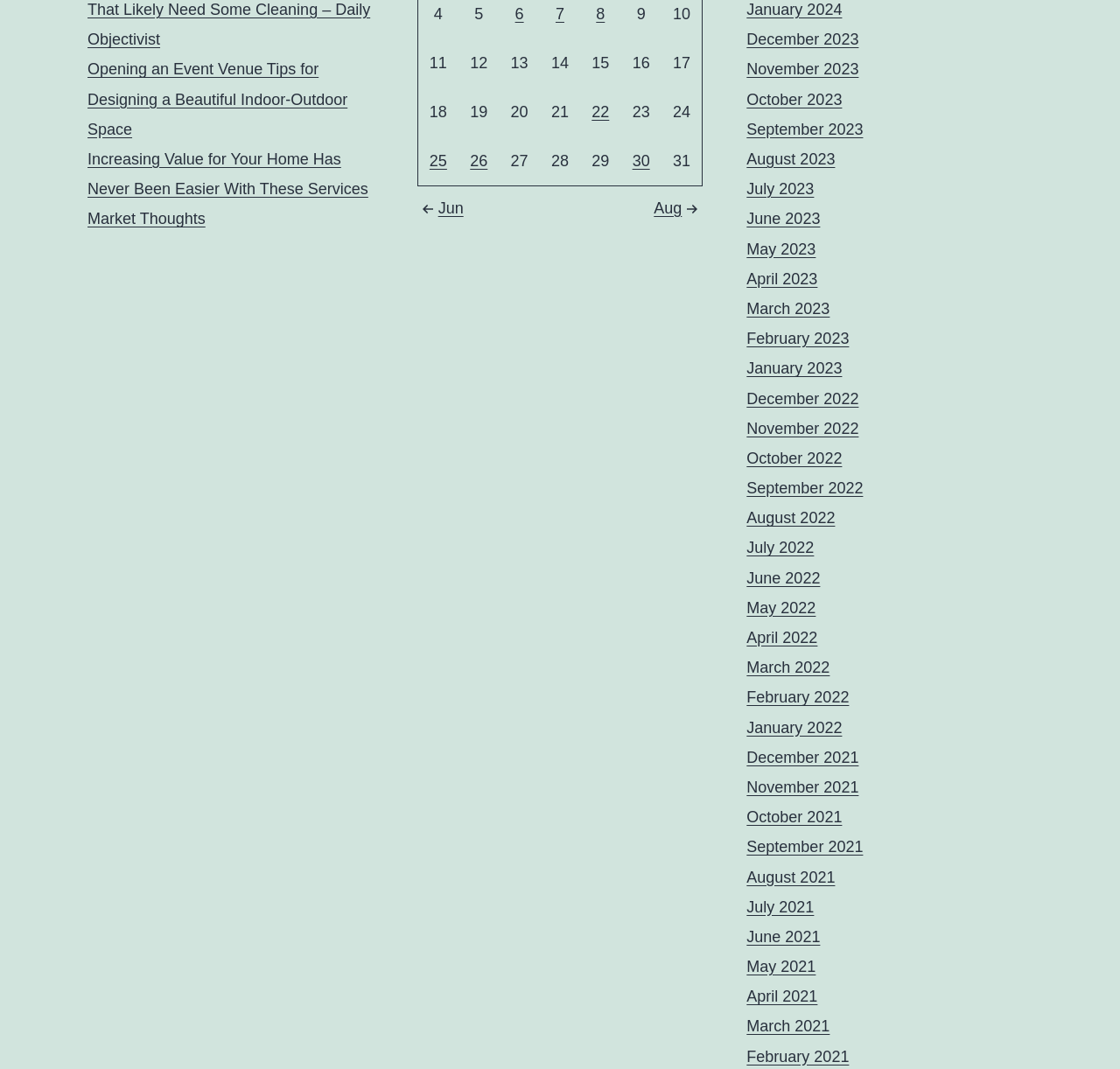Please reply to the following question with a single word or a short phrase:
What is the title of the first link?

Opening an Event Venue Tips